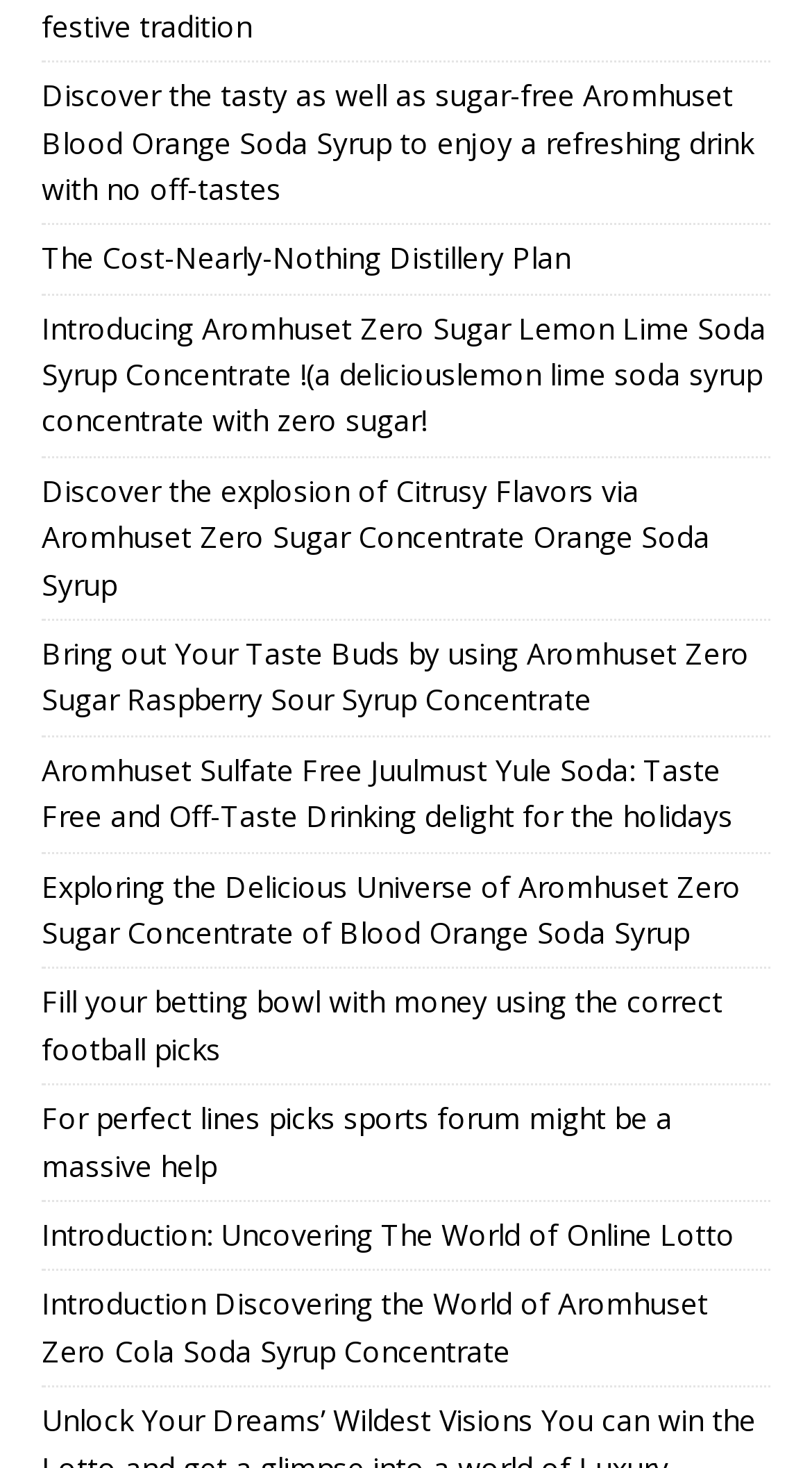Please provide the bounding box coordinates for the element that needs to be clicked to perform the instruction: "Explore the World of Online Lotto". The coordinates must consist of four float numbers between 0 and 1, formatted as [left, top, right, bottom].

[0.051, 0.827, 0.905, 0.854]